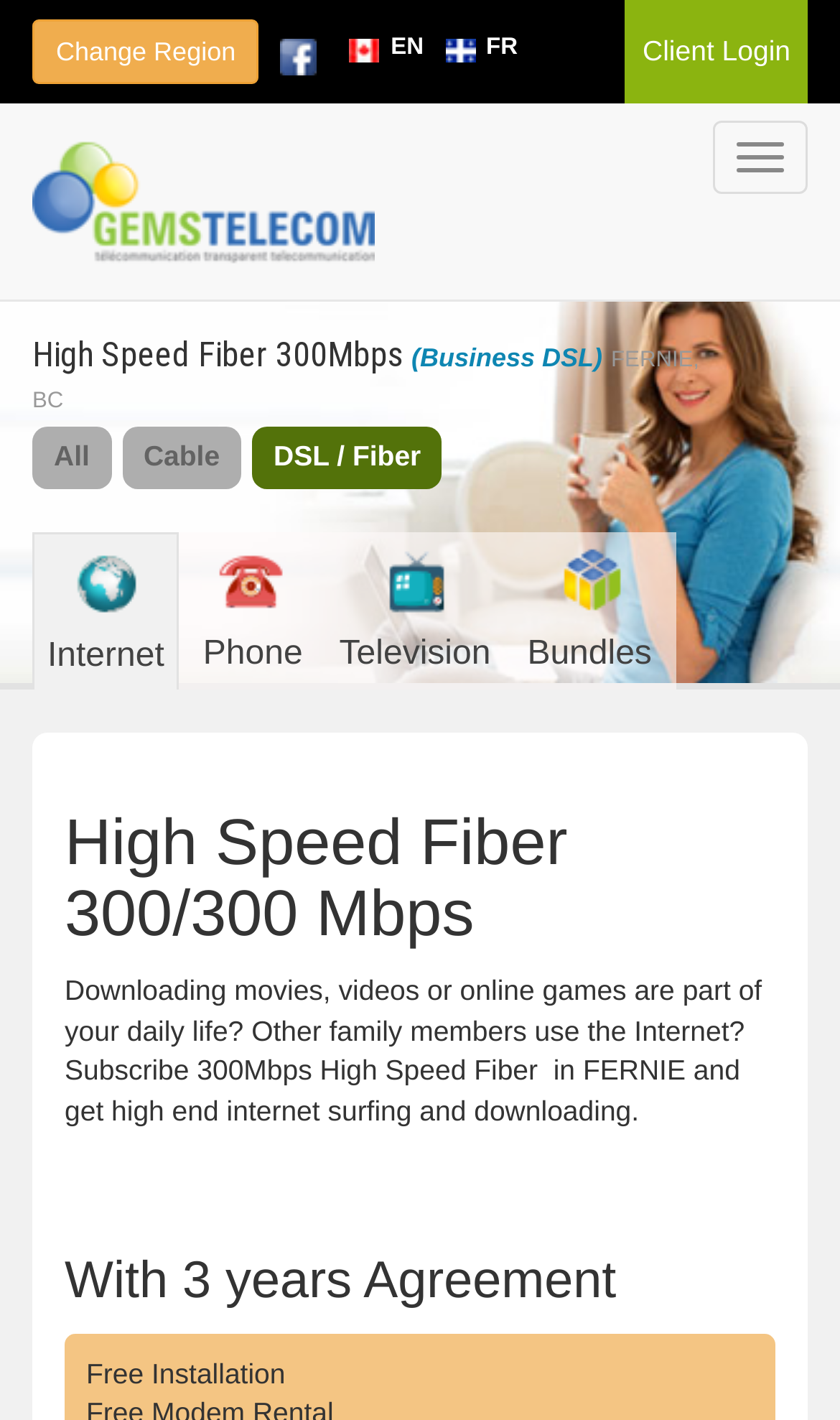Find the bounding box coordinates for the area you need to click to carry out the instruction: "Change region". The coordinates should be four float numbers between 0 and 1, indicated as [left, top, right, bottom].

[0.038, 0.014, 0.309, 0.059]